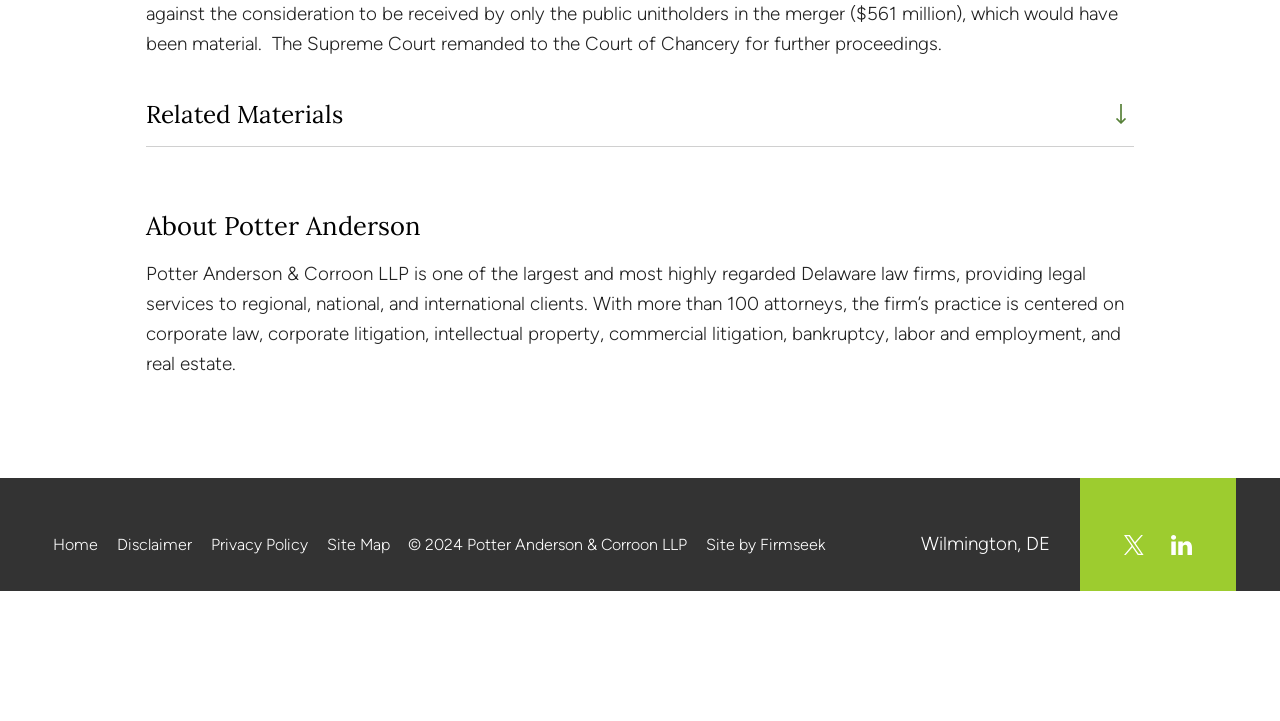Please identify the bounding box coordinates of the element I should click to complete this instruction: 'Visit 'Linkedin''. The coordinates should be given as four float numbers between 0 and 1, like this: [left, top, right, bottom].

[0.912, 0.736, 0.934, 0.775]